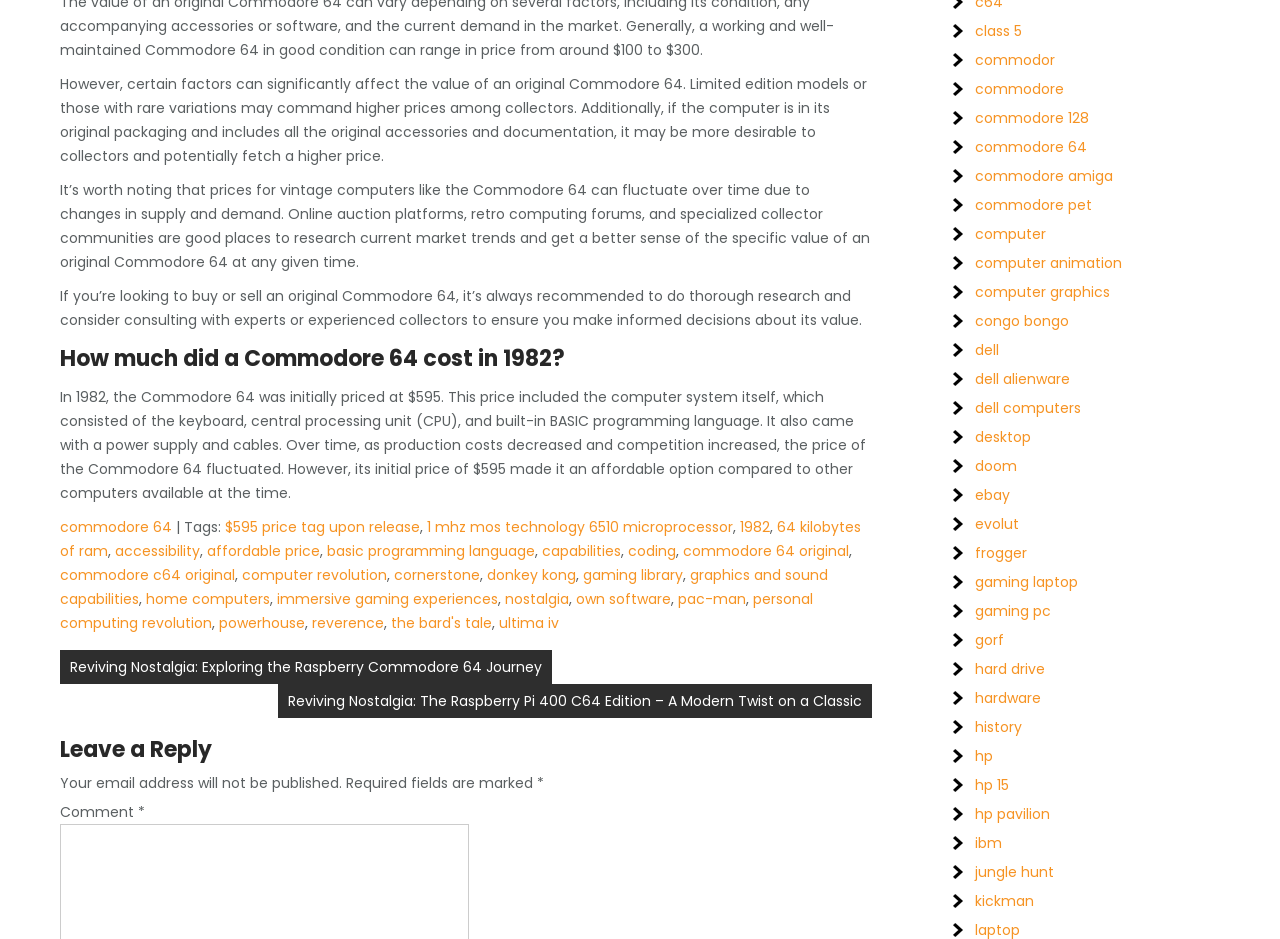What is the type of processor used in the Commodore 64?
Examine the image and provide an in-depth answer to the question.

The answer can be found in the list of tags at the bottom of the page, which includes '1 mhz mos technology 6510 microprocessor' as one of the tags.